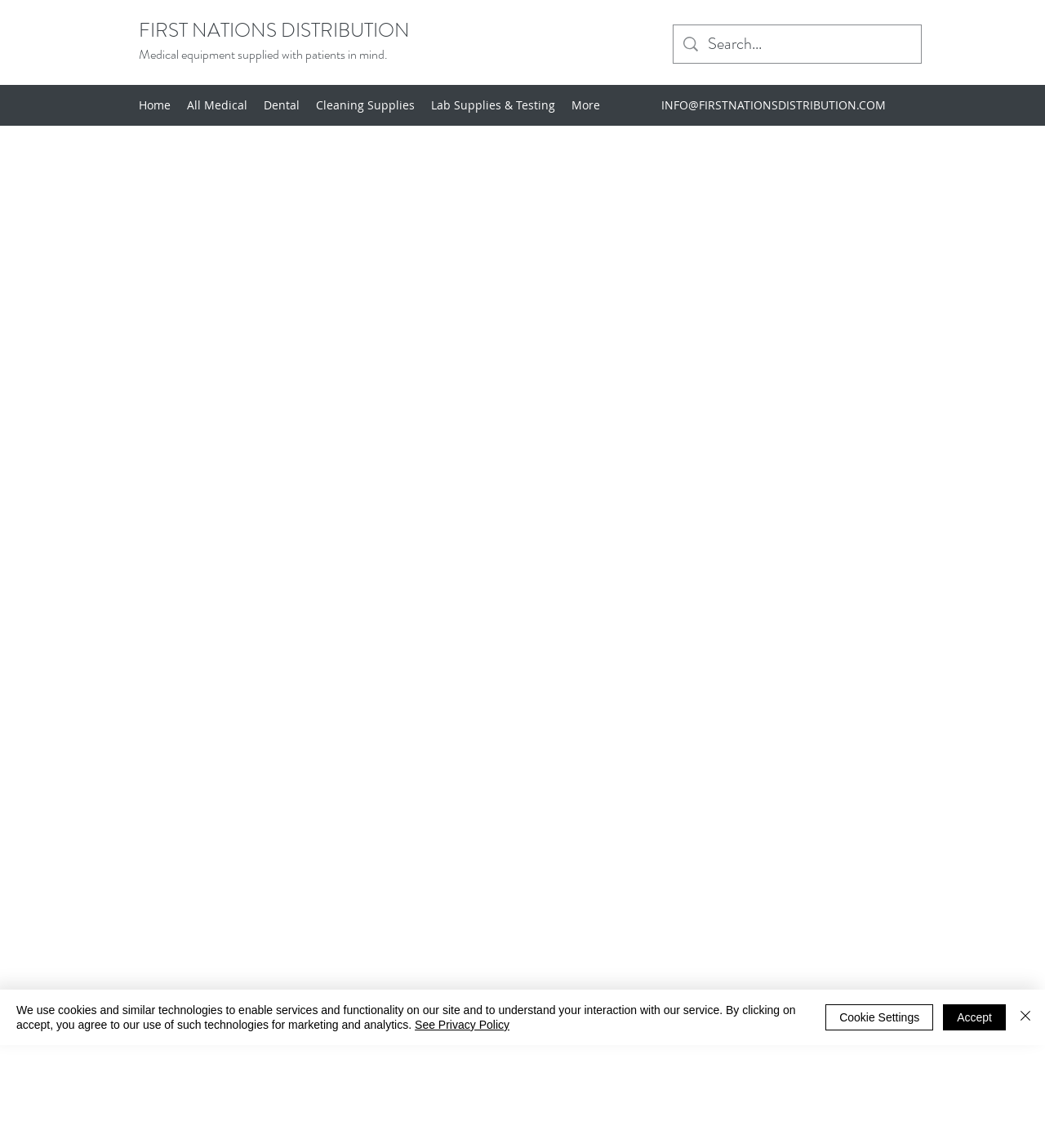Locate the bounding box coordinates of the clickable part needed for the task: "Go to Home page".

[0.125, 0.081, 0.171, 0.102]